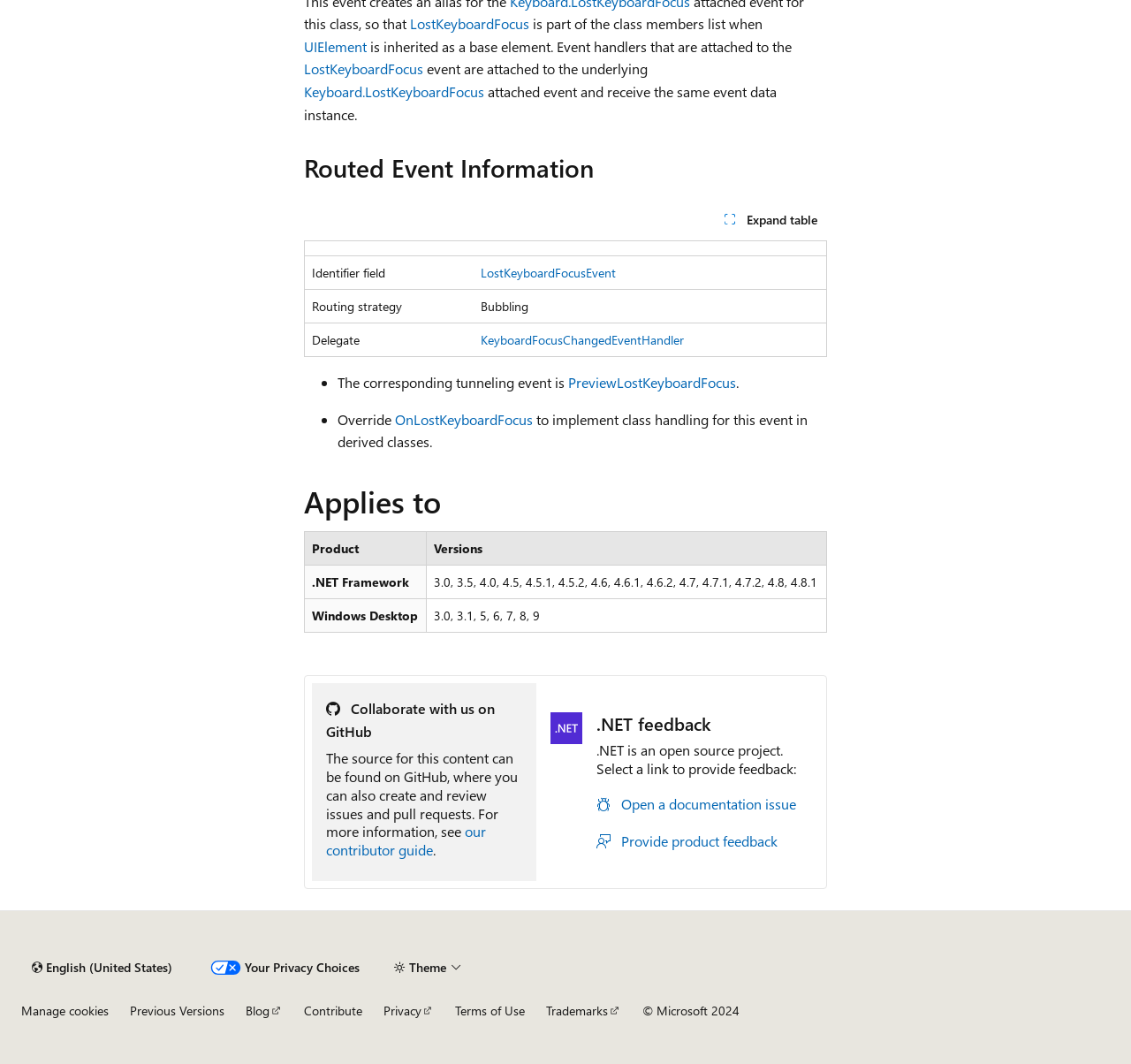Using the details in the image, give a detailed response to the question below:
What is the corresponding tunneling event of LostKeyboardFocus?

I found a static text element with the text 'The corresponding tunneling event is' followed by a link element with the text 'PreviewLostKeyboardFocus', which indicates that the corresponding tunneling event of LostKeyboardFocus is PreviewLostKeyboardFocus.